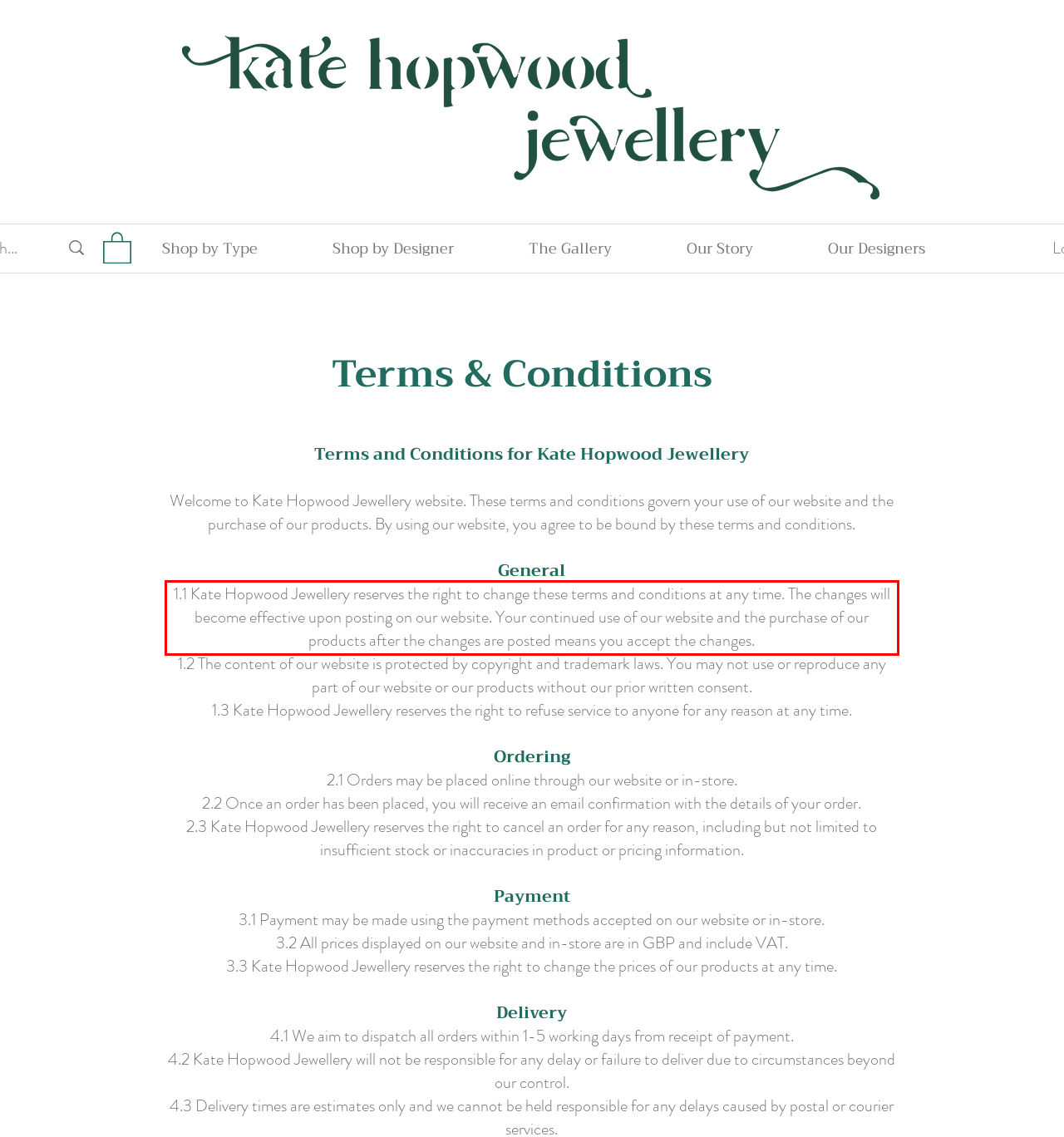By examining the provided screenshot of a webpage, recognize the text within the red bounding box and generate its text content.

1.1 Kate Hopwood Jewellery reserves the right to change these terms and conditions at any time. The changes will become effective upon posting on our website. Your continued use of our website and the purchase of our products after the changes are posted means you accept the changes.